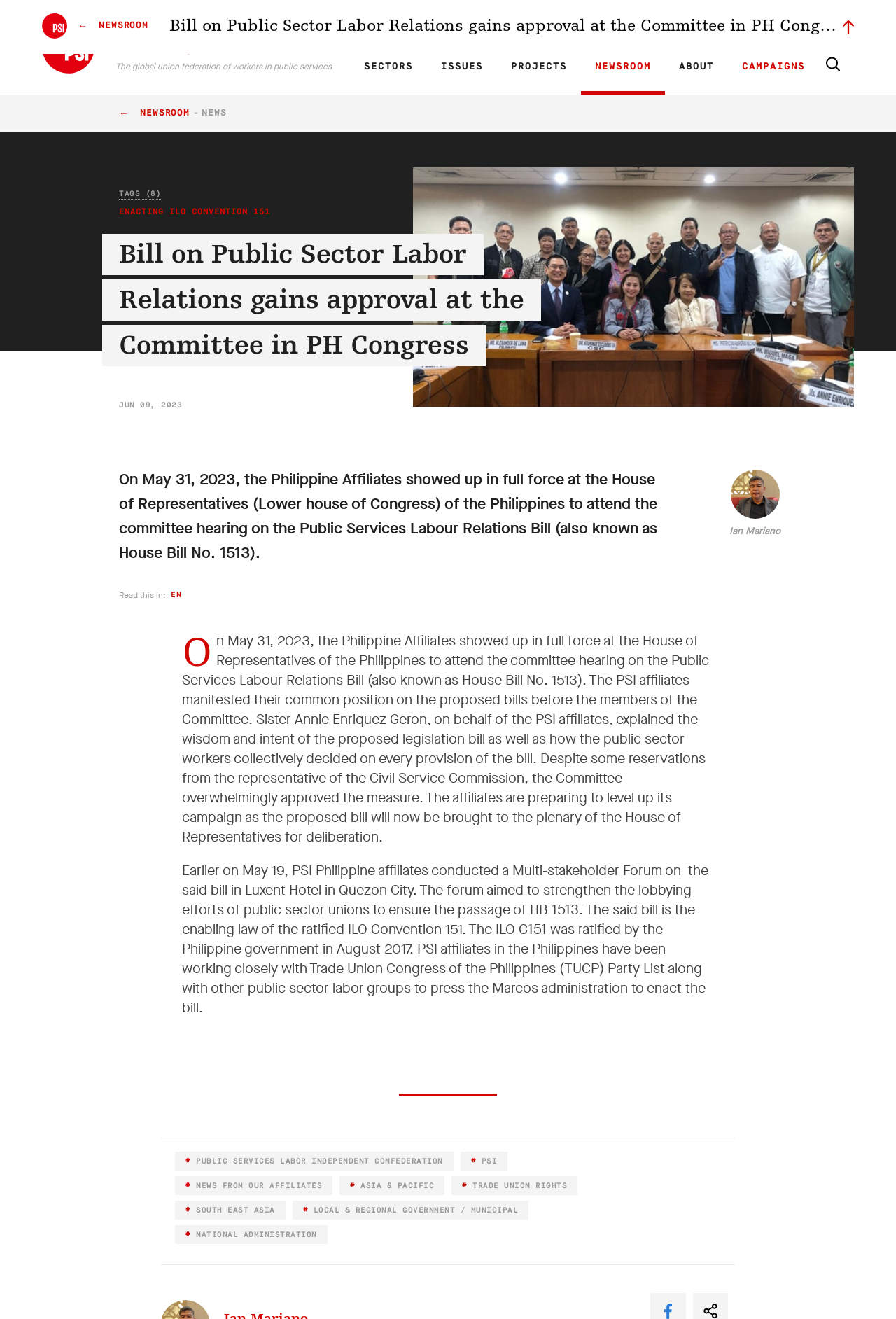Determine the main heading of the webpage and generate its text.

PUBLIC SERVICES
INTERNATIONAL
The global union federation of workers in public services